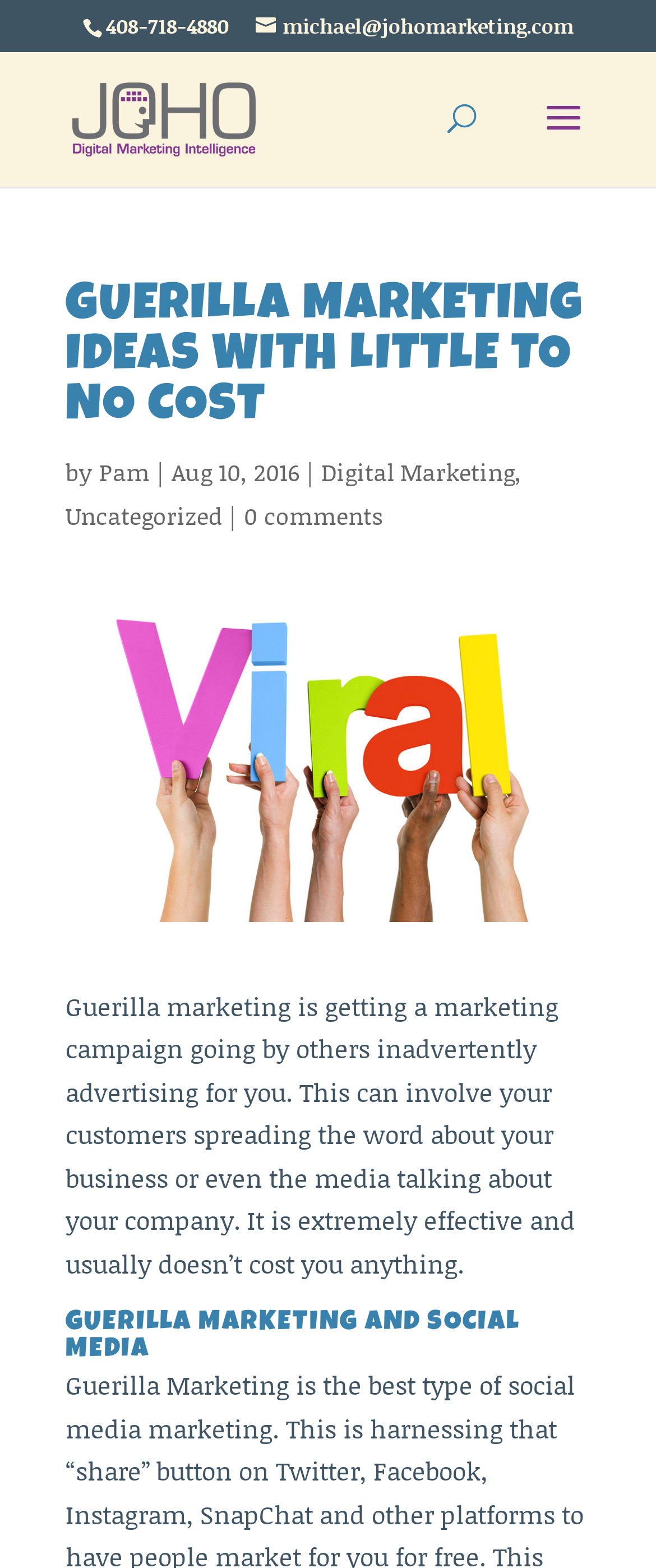What is the date of the article?
Please answer the question with as much detail as possible using the screenshot.

I found the date by looking at the static text element with the bounding box coordinates [0.262, 0.29, 0.456, 0.312], which contains the text 'Aug 10, 2016'.